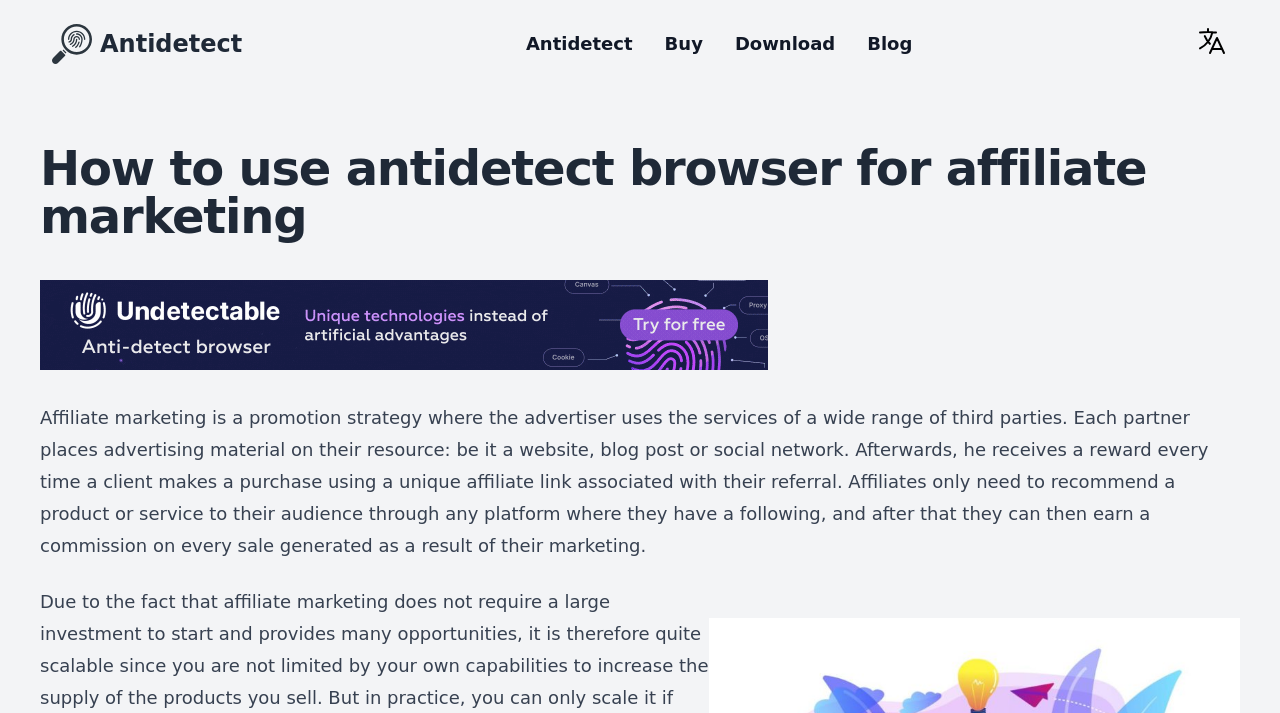Identify the bounding box coordinates for the element you need to click to achieve the following task: "Select English language". The coordinates must be four float values ranging from 0 to 1, formatted as [left, top, right, bottom].

[0.866, 0.102, 0.959, 0.158]